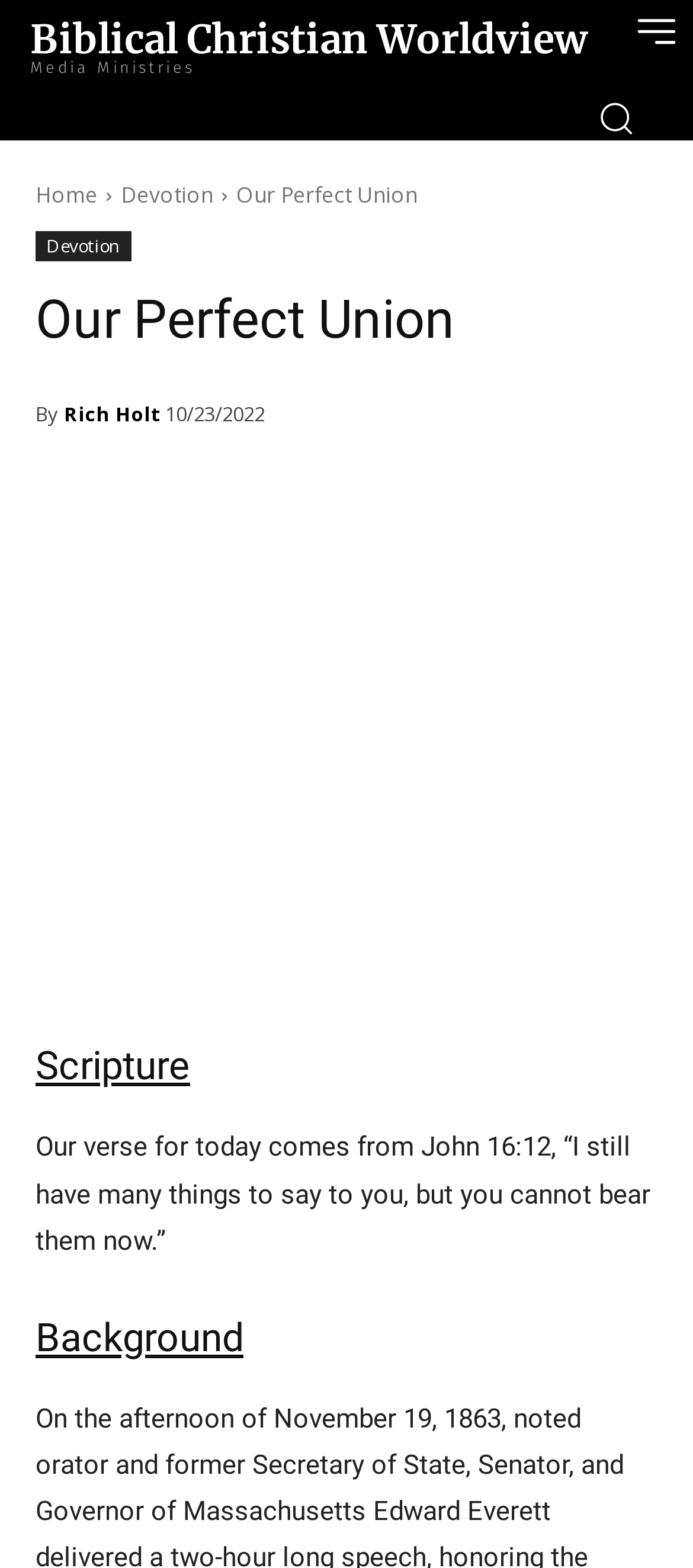Bounding box coordinates should be provided in the format (top-left x, top-left y, bottom-right x, bottom-right y) with all values between 0 and 1. Identify the bounding box for this UI element: Rich Holt

[0.092, 0.247, 0.231, 0.281]